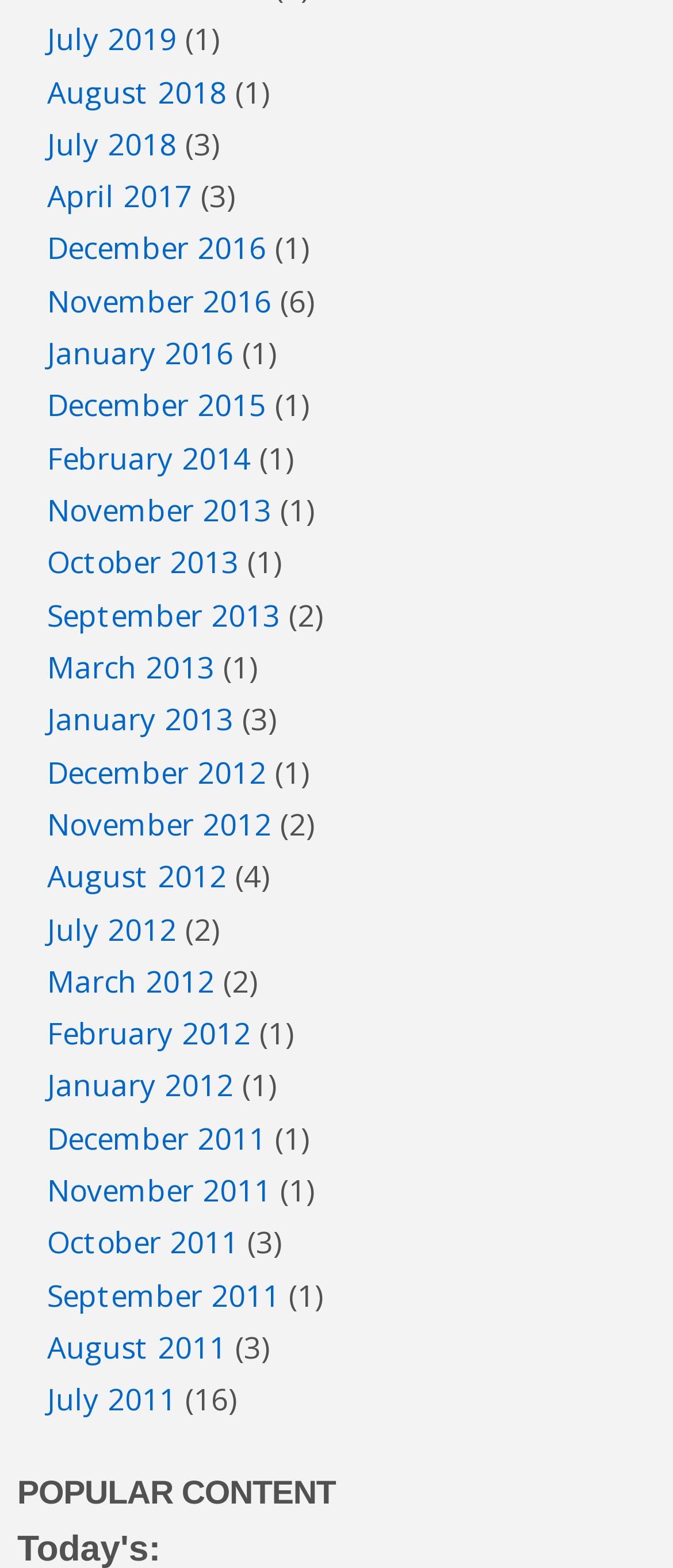What is the category of the content listed below the links?
Answer the question with a single word or phrase by looking at the picture.

Popular content